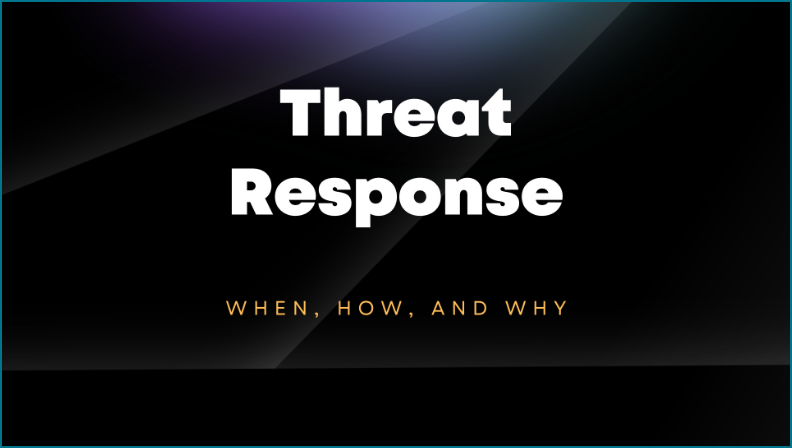Respond to the following query with just one word or a short phrase: 
What is the color of the phrase 'WHEN, HOW, AND WHY'?

Golden